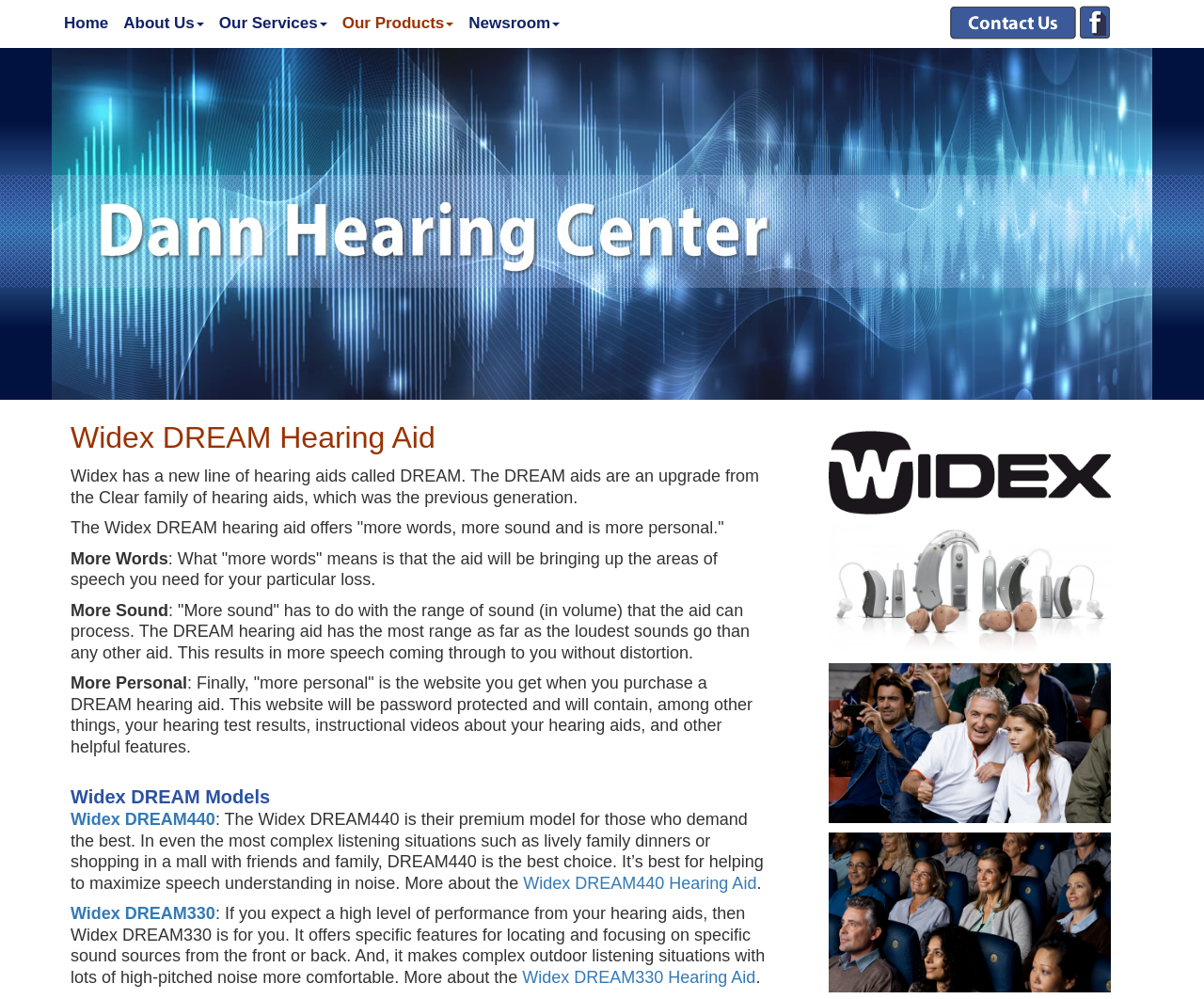Pinpoint the bounding box coordinates of the clickable element needed to complete the instruction: "Read about More Words with Widex DREAM Hearing Aids". The coordinates should be provided as four float numbers between 0 and 1: [left, top, right, bottom].

[0.665, 0.664, 0.945, 0.824]